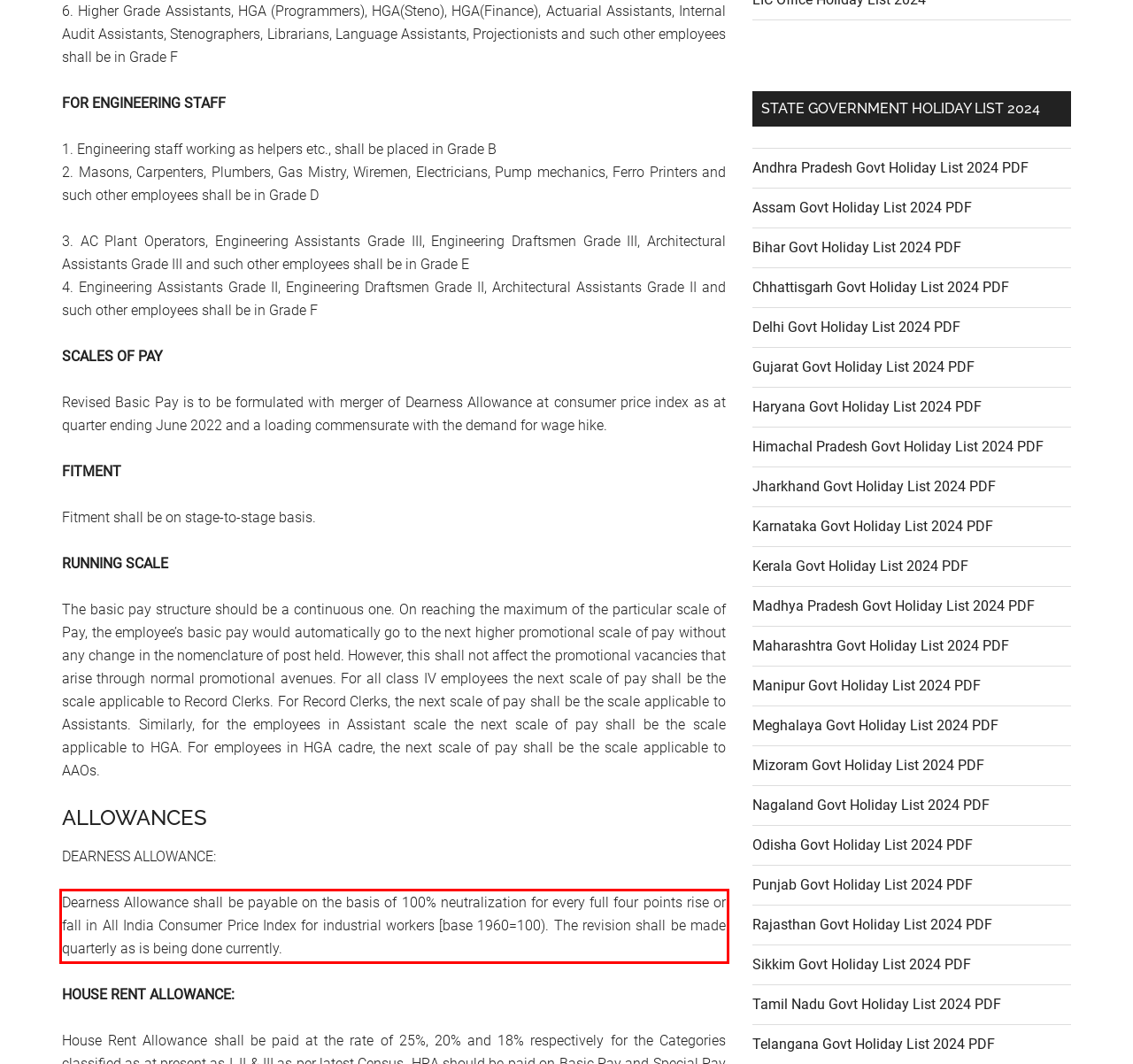Within the screenshot of a webpage, identify the red bounding box and perform OCR to capture the text content it contains.

Dearness Allowance shall be payable on the basis of 100% neutralization for every full four points rise or fall in All India Consumer Price Index for industrial workers [base 1960=100). The revision shall be made quarterly as is being done currently.